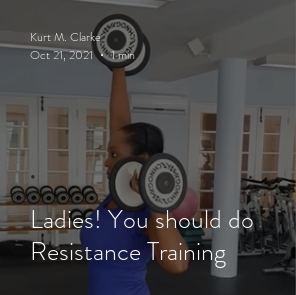Who is the author of the associated post?
From the screenshot, provide a brief answer in one word or phrase.

Kurt M. Clarke